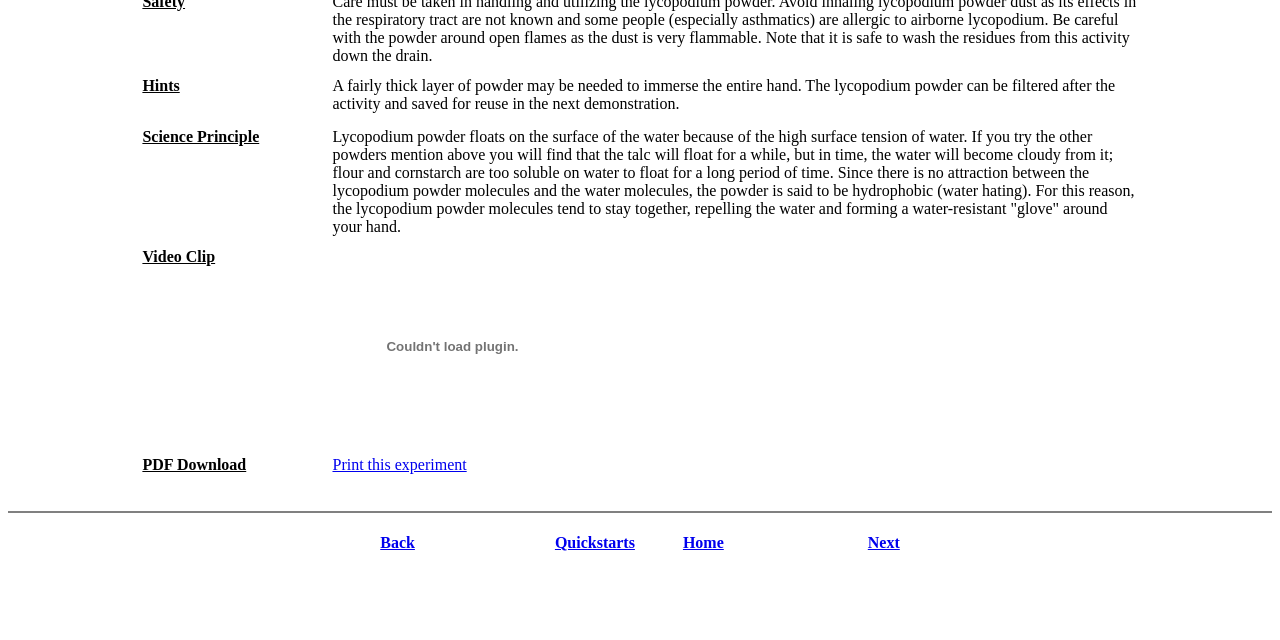Please find the bounding box for the UI element described by: "Next".

[0.678, 0.834, 0.703, 0.861]